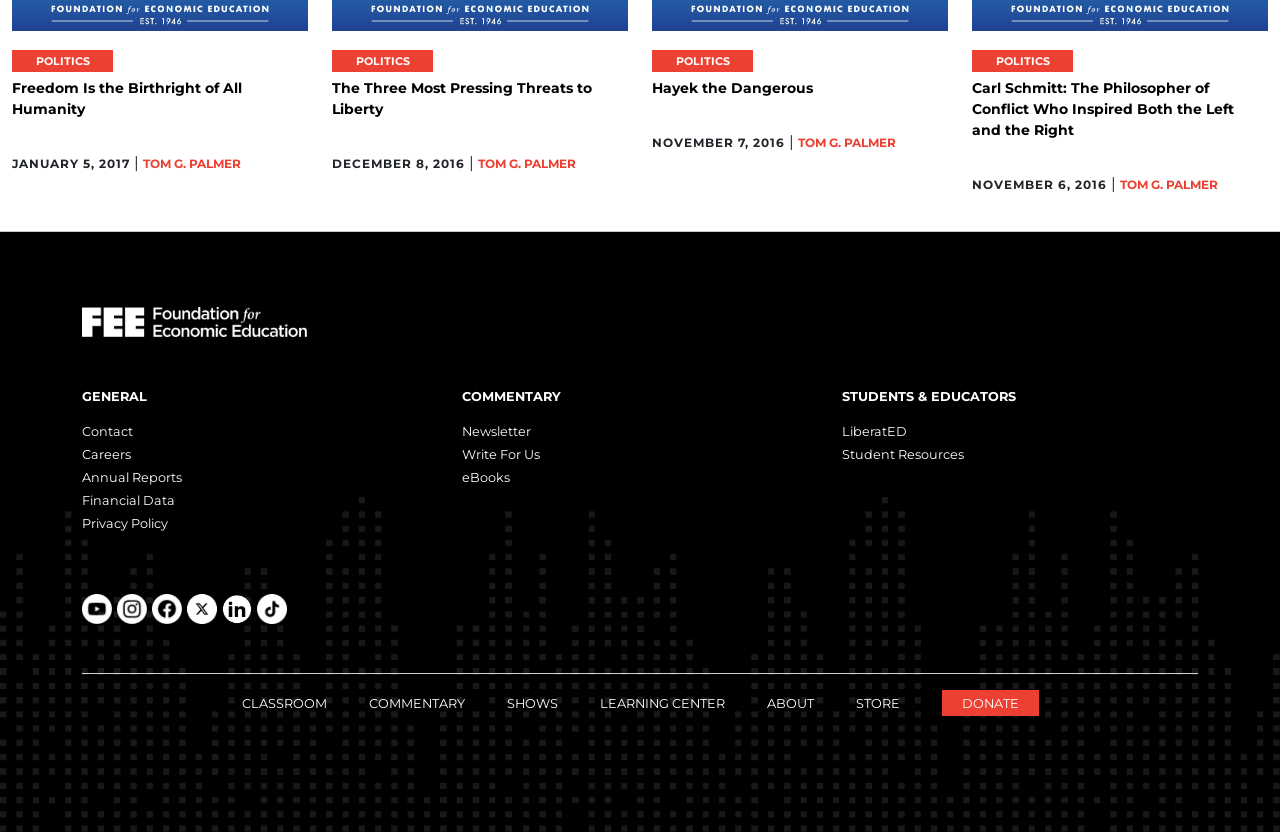Pinpoint the bounding box coordinates of the element that must be clicked to accomplish the following instruction: "Contact the organization". The coordinates should be in the format of four float numbers between 0 and 1, i.e., [left, top, right, bottom].

[0.064, 0.509, 0.104, 0.527]